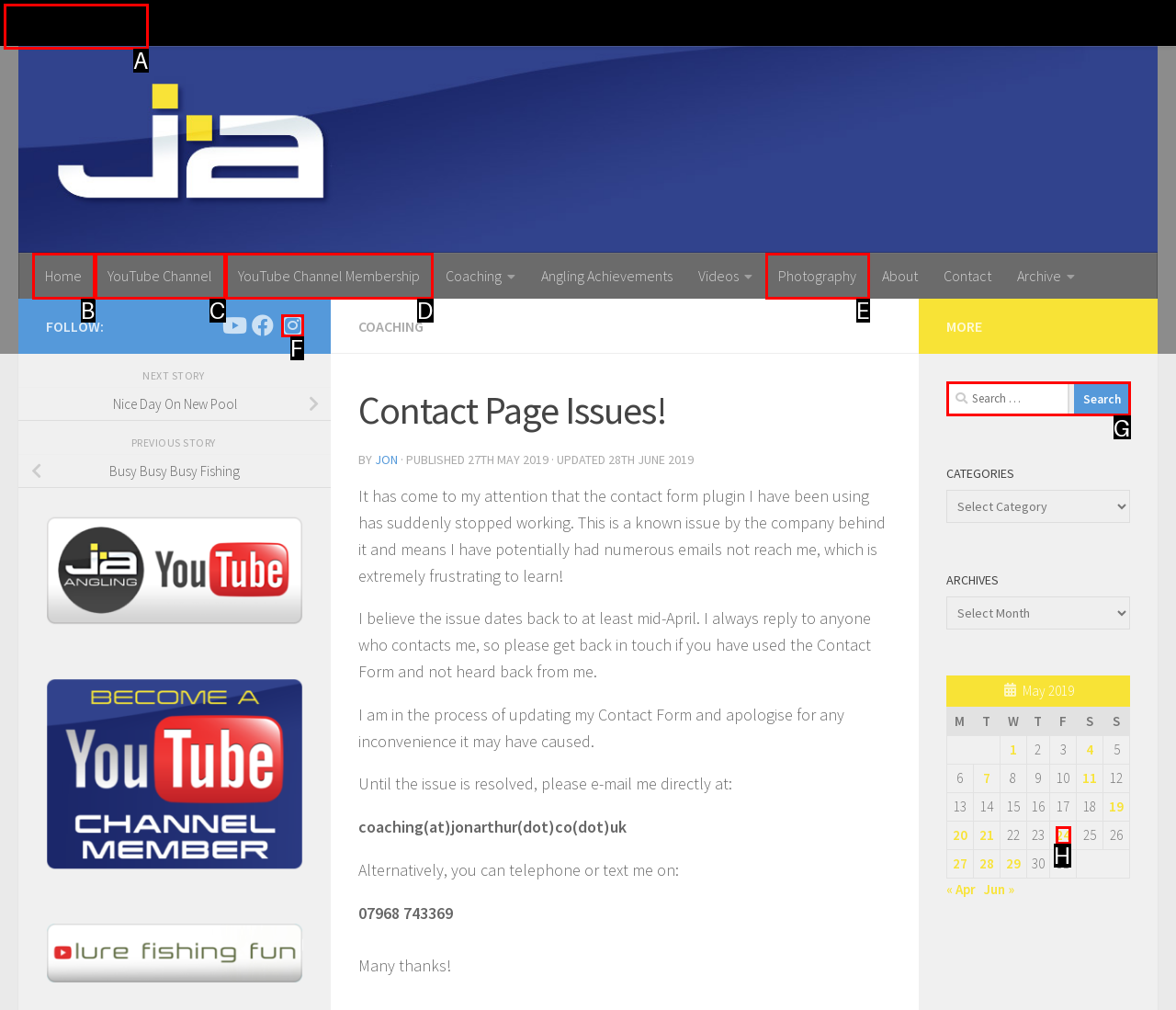Choose the correct UI element to click for this task: Search for something Answer using the letter from the given choices.

G